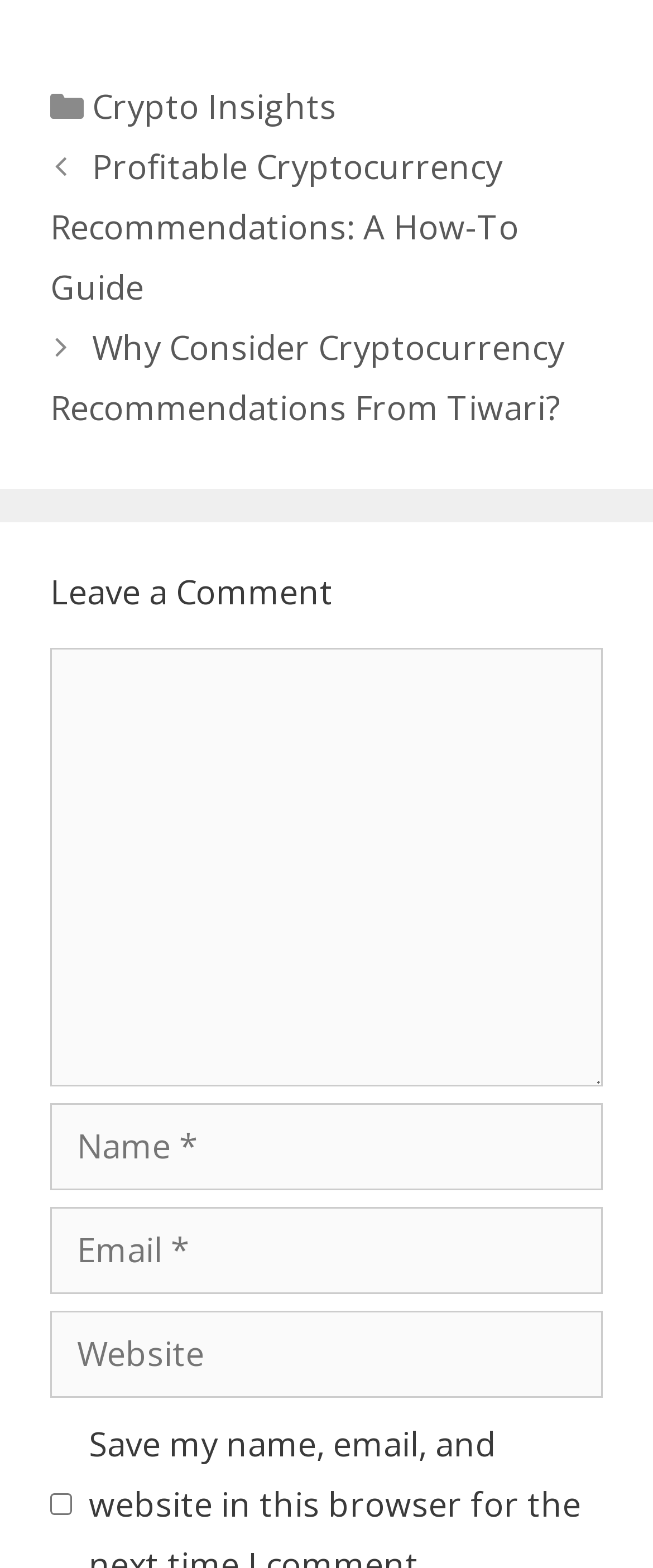Using the image as a reference, answer the following question in as much detail as possible:
Is the 'Save my name, email, and website' checkbox checked?

I examined the checkbox element and found that its 'checked' property is set to false, indicating that it is not checked by default.